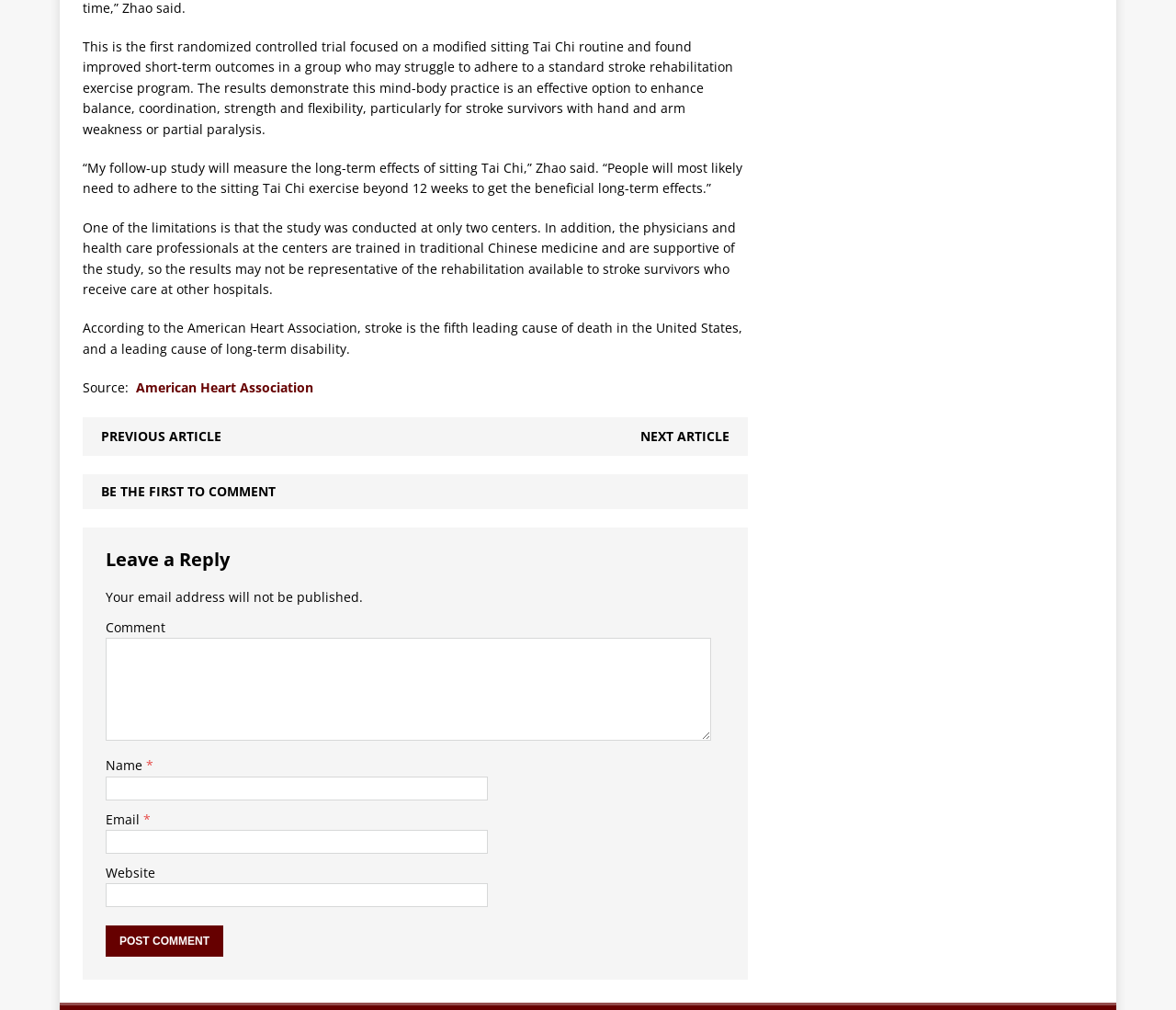Please find the bounding box coordinates of the element's region to be clicked to carry out this instruction: "Search for software".

None